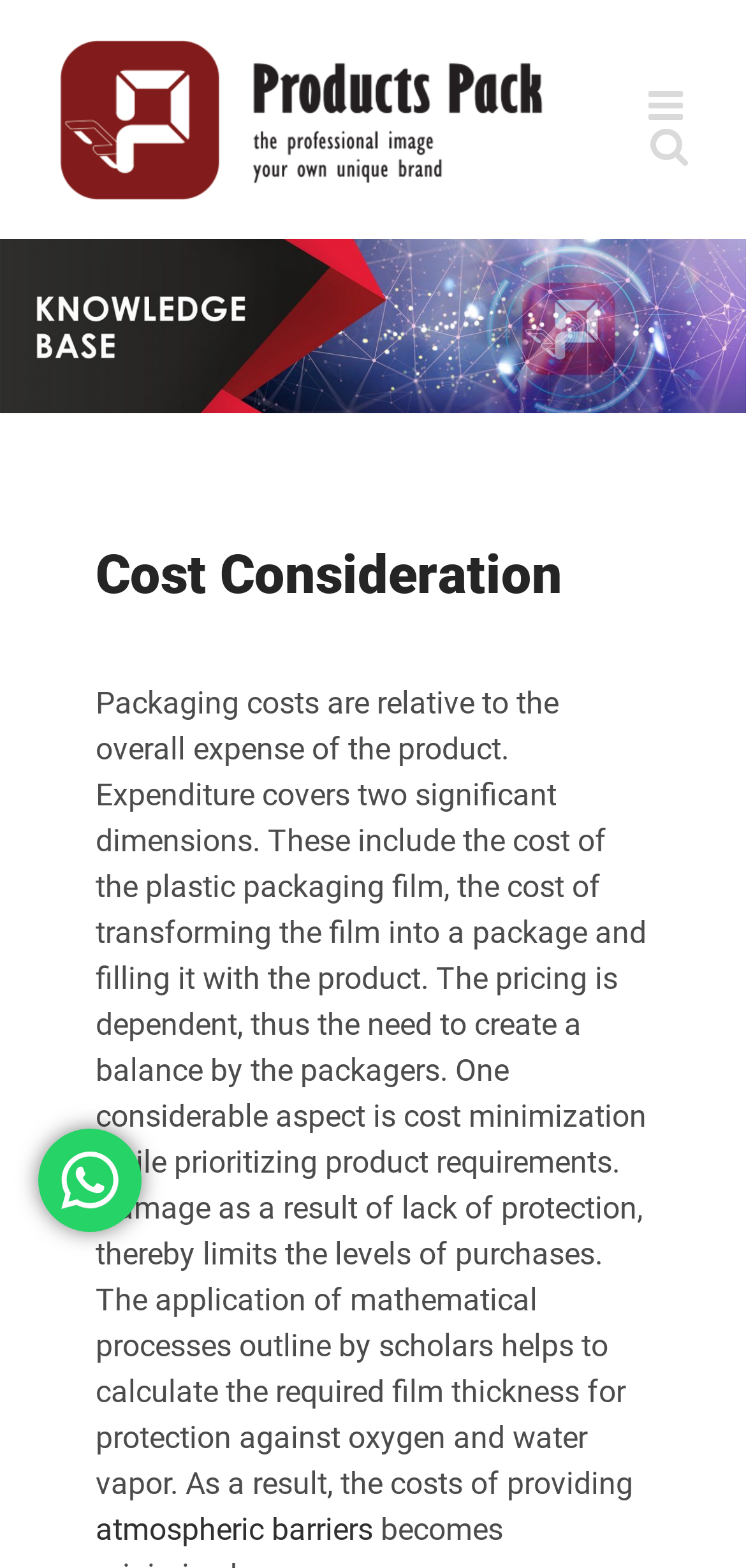What is the purpose of calculating the required film thickness?
Based on the image content, provide your answer in one word or a short phrase.

Protection against oxygen and water vapor